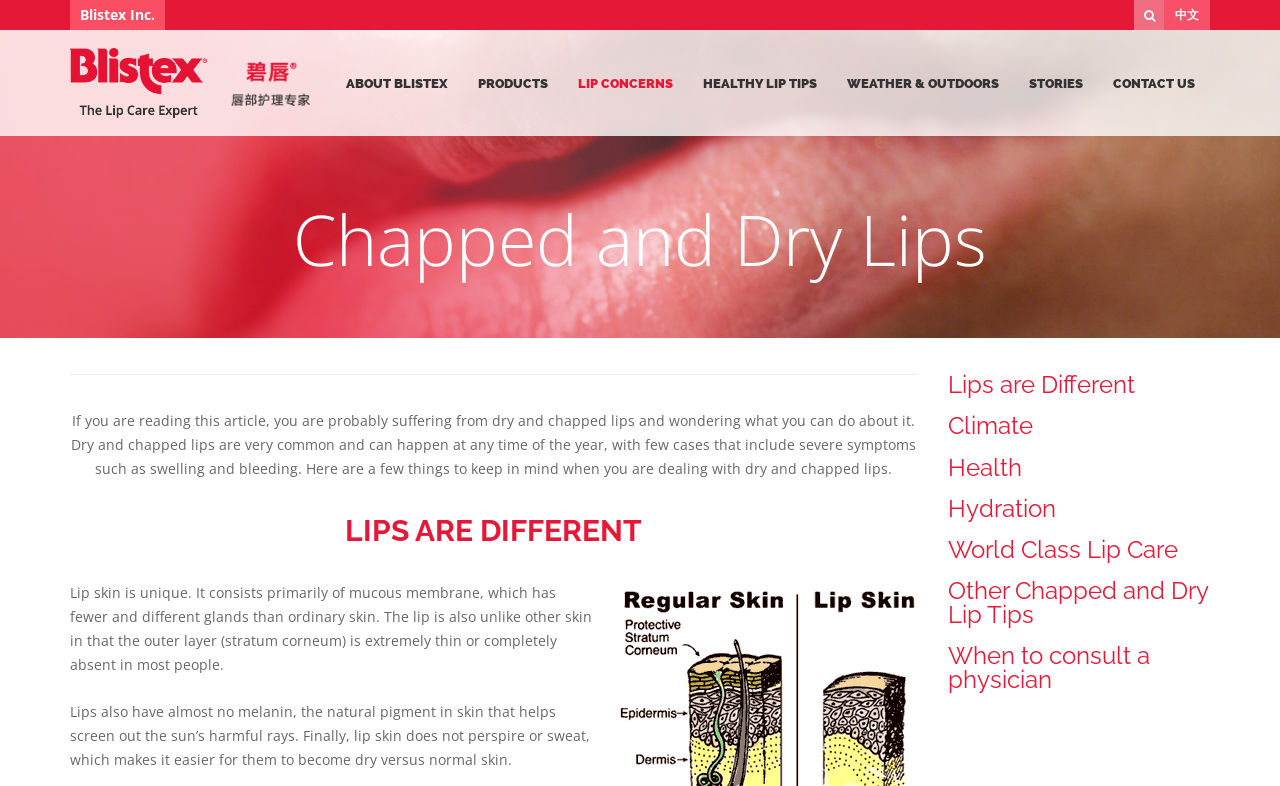What is the main topic of this webpage?
With the help of the image, please provide a detailed response to the question.

The webpage is focused on discussing chapped and dry lips, as indicated by the title 'Chapped and Dry Lips' and the introductory paragraph that explains the commonality of dry and chapped lips and their symptoms.